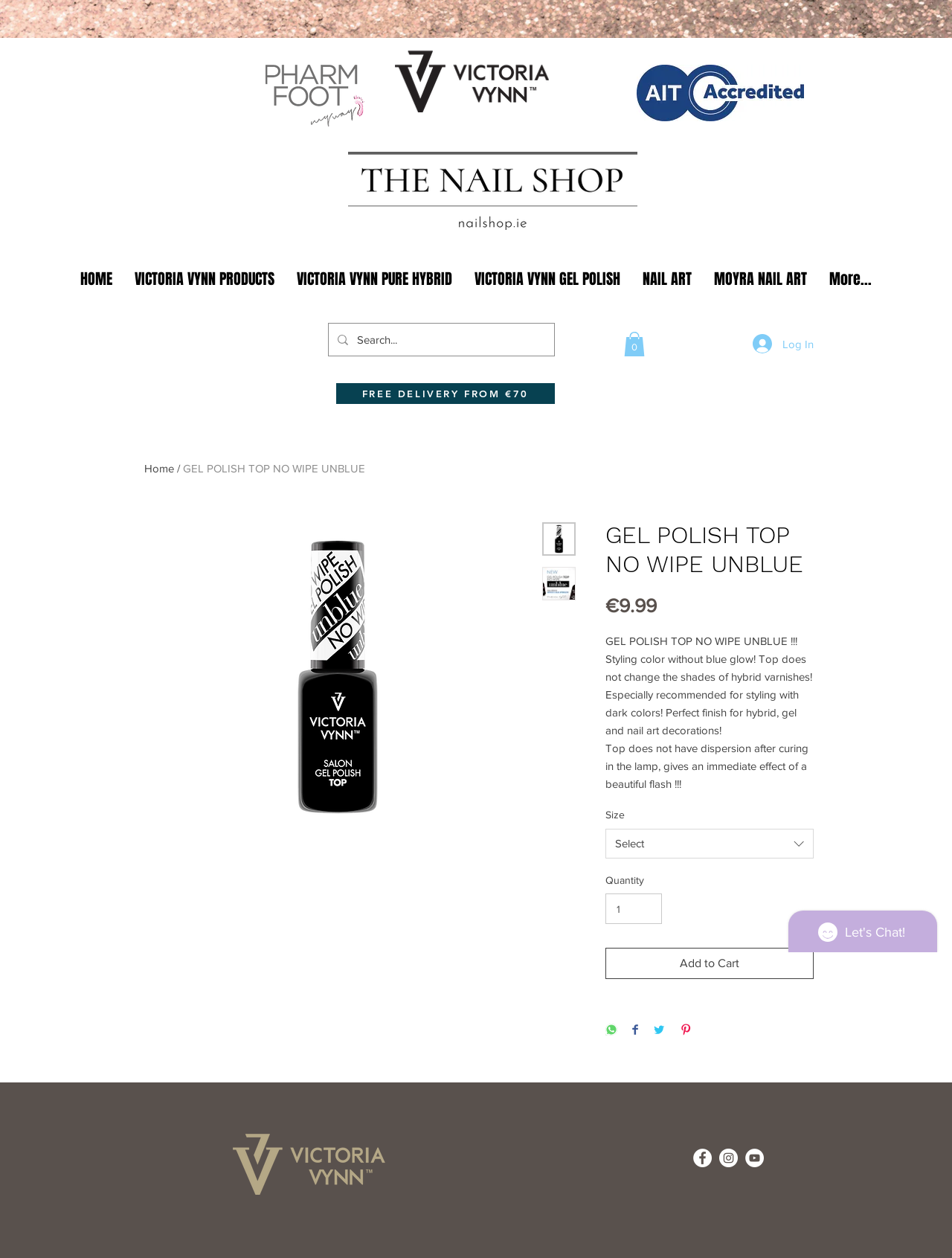Determine the bounding box coordinates for the clickable element to execute this instruction: "View cart". Provide the coordinates as four float numbers between 0 and 1, i.e., [left, top, right, bottom].

[0.655, 0.264, 0.677, 0.284]